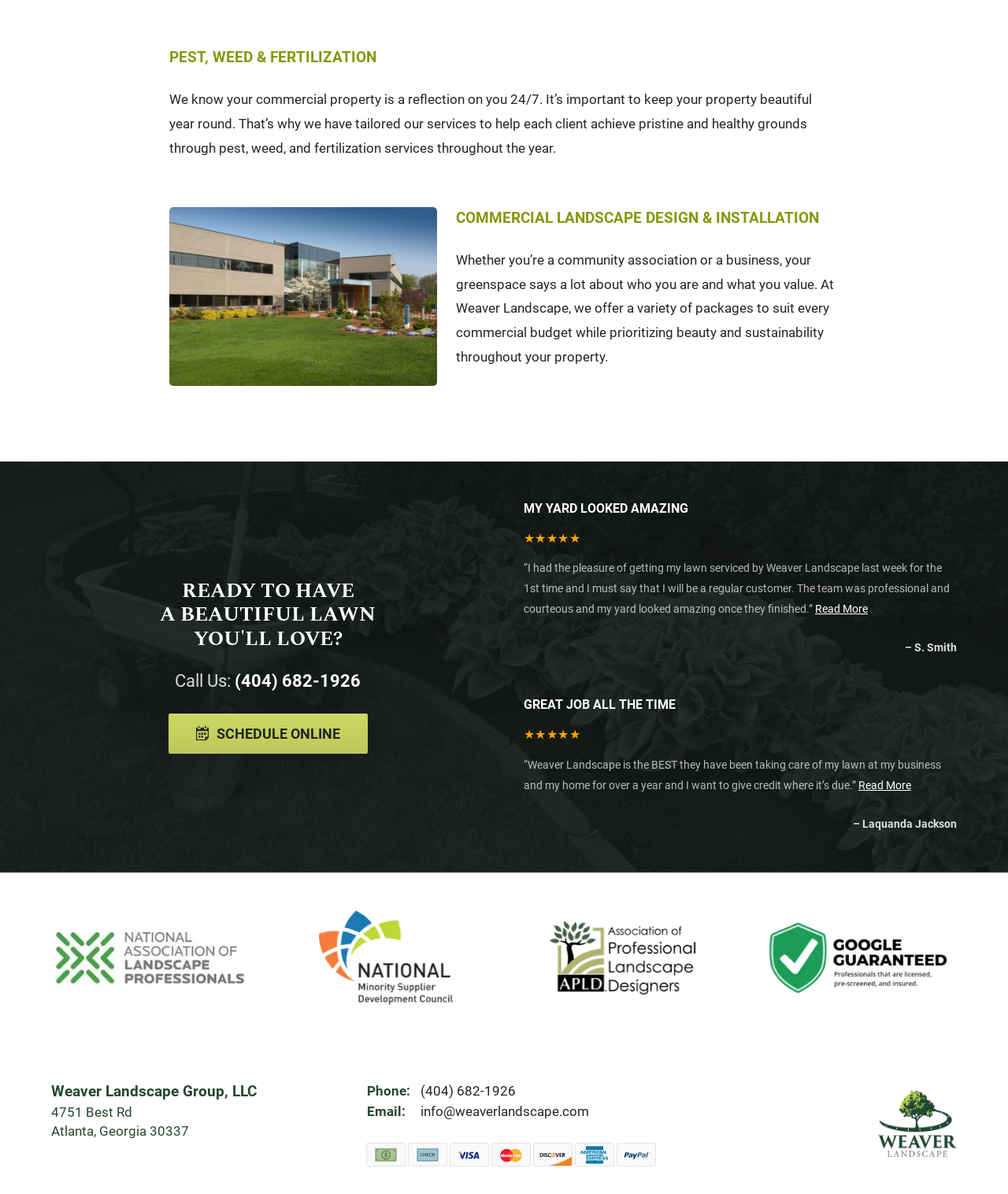What payment methods are accepted by Weaver Landscape?
Using the image as a reference, answer the question with a short word or phrase.

Cash, Check, Visa, Mastercard, Discover, American Express, PayPal